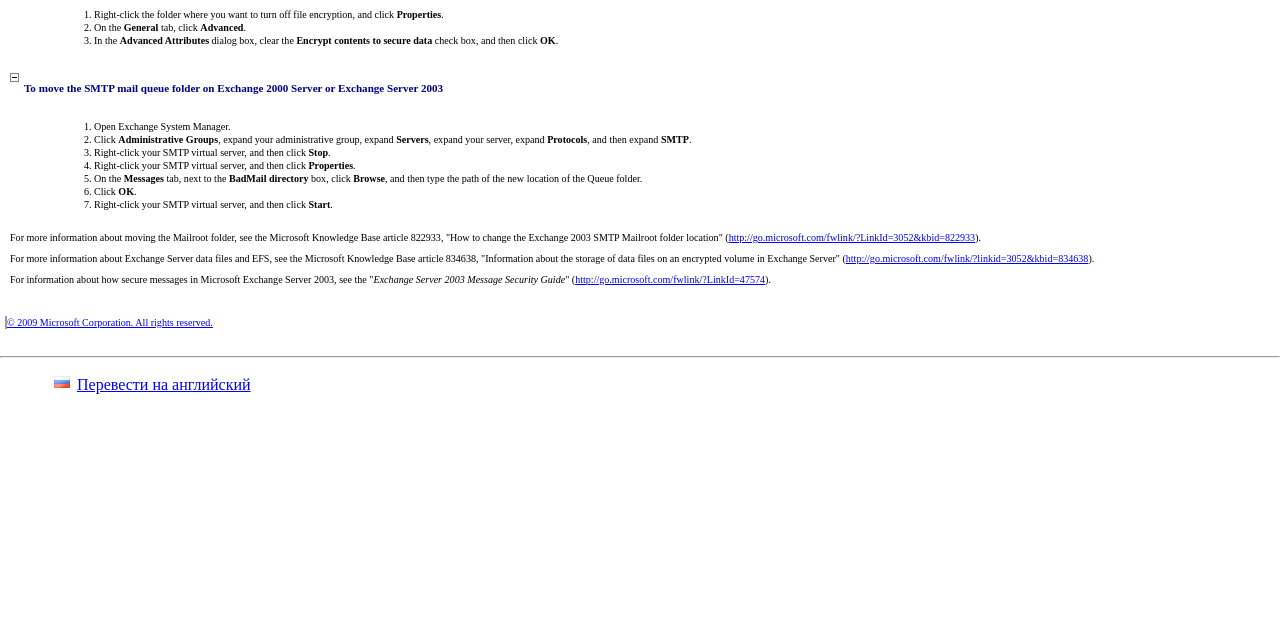Locate the bounding box for the described UI element: "Перевести на английский". Ensure the coordinates are four float numbers between 0 and 1, formatted as [left, top, right, bottom].

[0.06, 0.588, 0.196, 0.614]